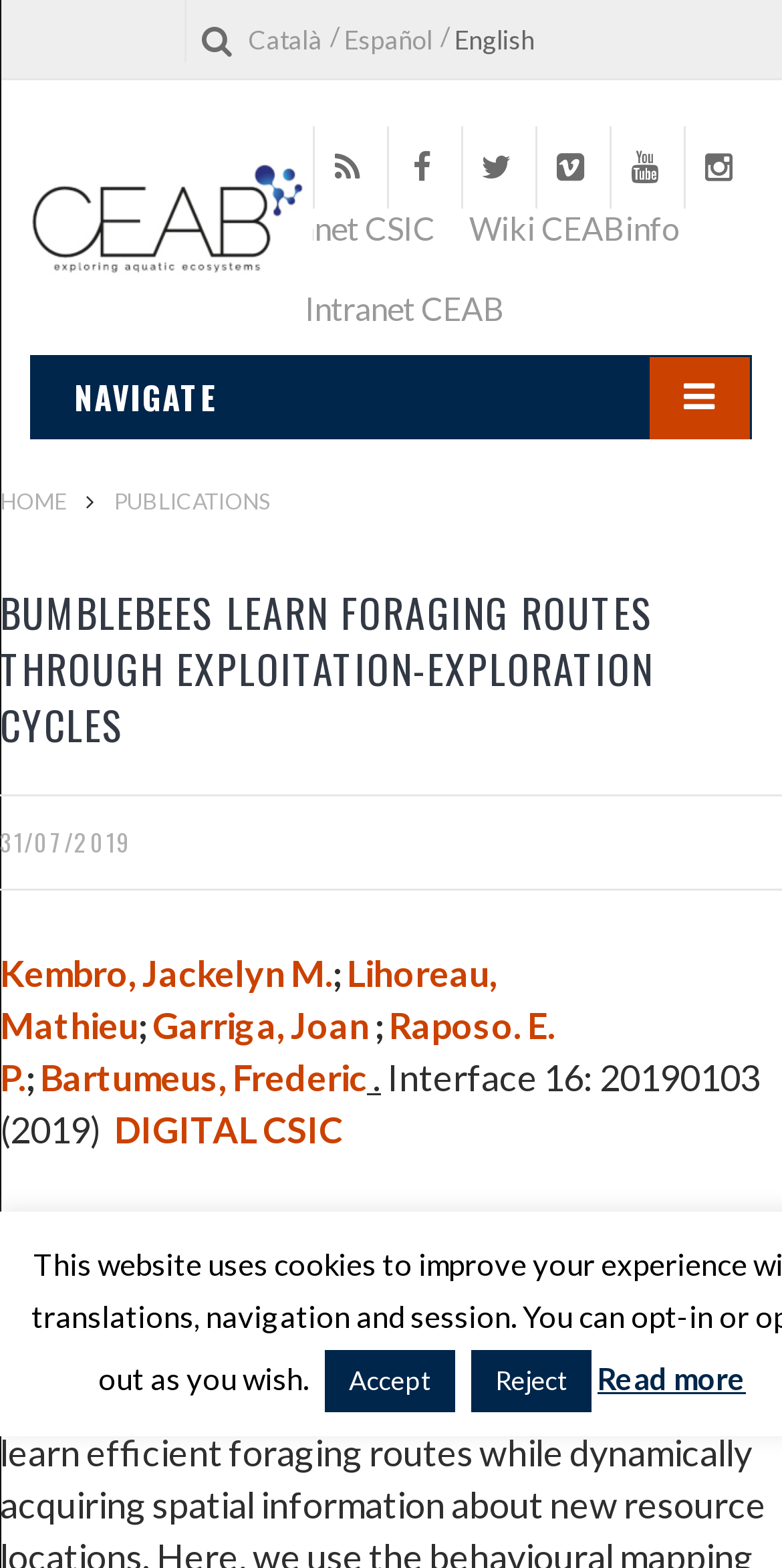Given the description: "Kembro, Jackelyn M.", determine the bounding box coordinates of the UI element. The coordinates should be formatted as four float numbers between 0 and 1, [left, top, right, bottom].

[0.0, 0.606, 0.426, 0.635]